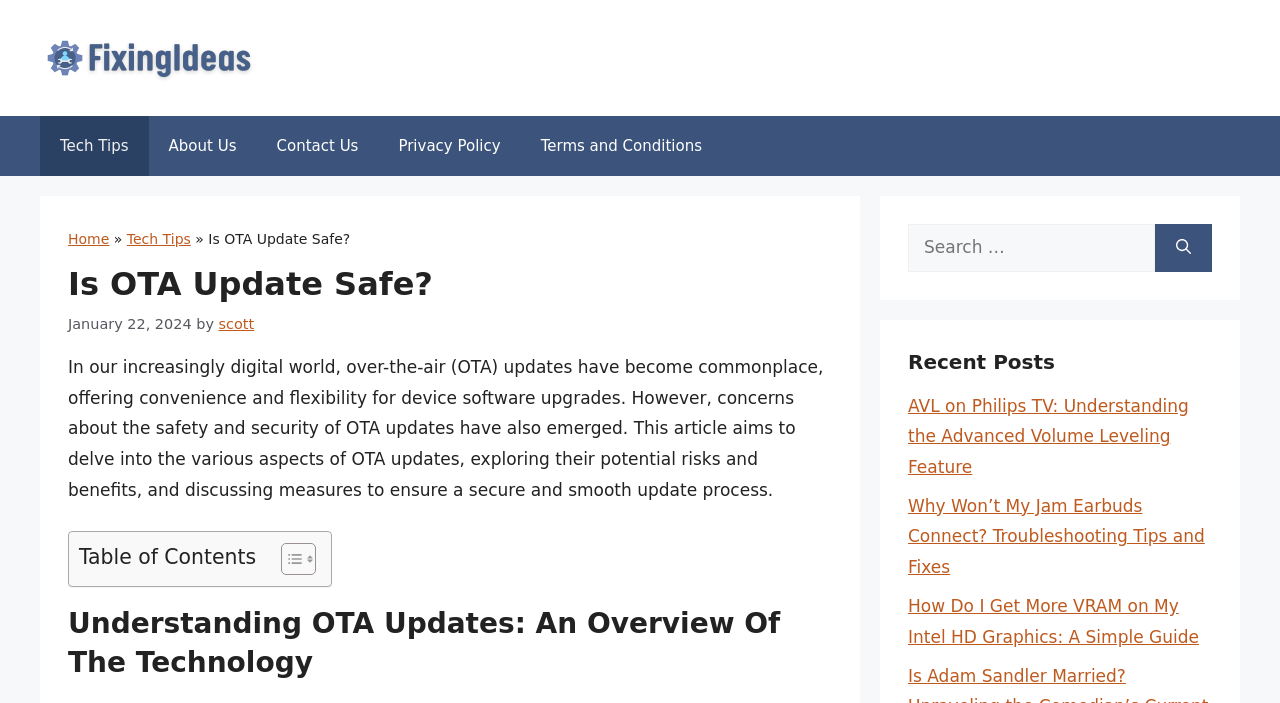Locate the bounding box coordinates of the element you need to click to accomplish the task described by this instruction: "Search for something".

[0.709, 0.319, 0.902, 0.386]